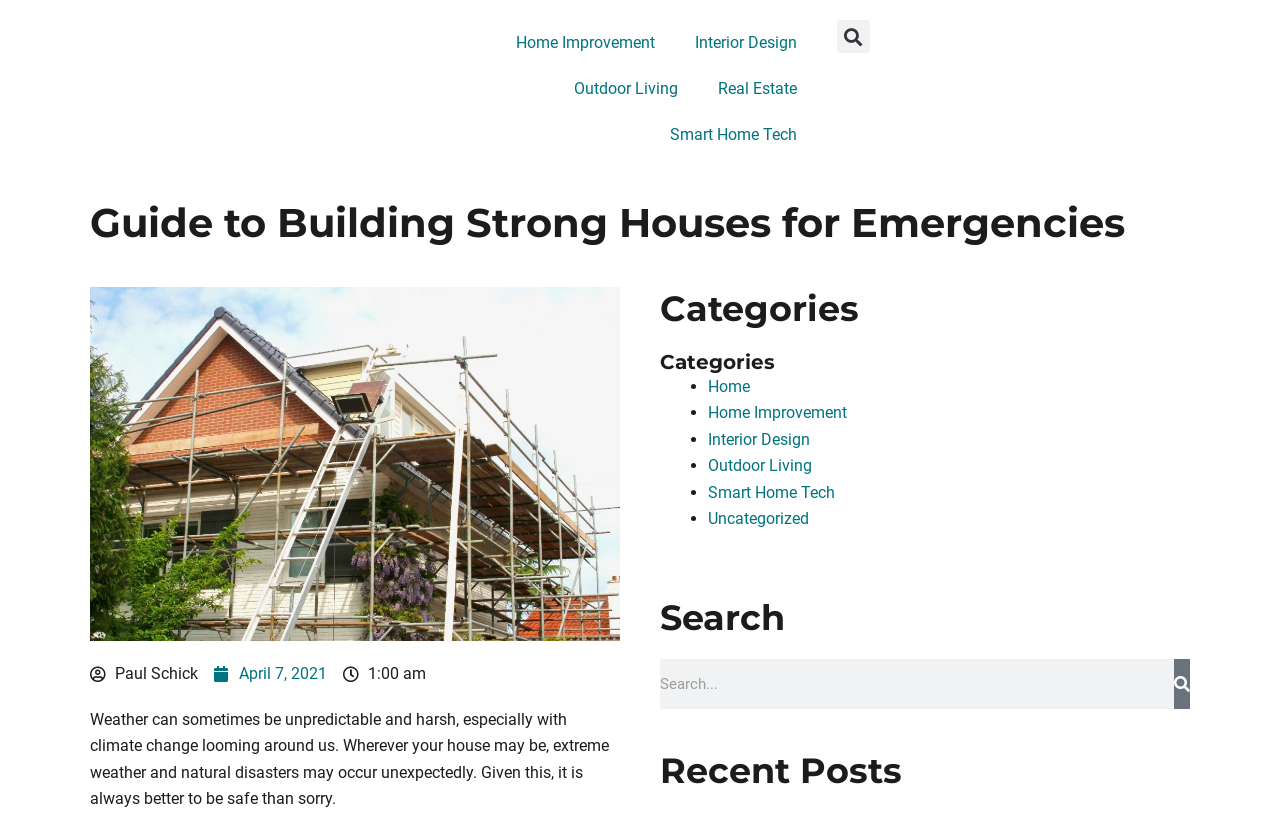Find the bounding box coordinates of the element's region that should be clicked in order to follow the given instruction: "Search for something". The coordinates should consist of four float numbers between 0 and 1, i.e., [left, top, right, bottom].

[0.654, 0.025, 0.93, 0.065]